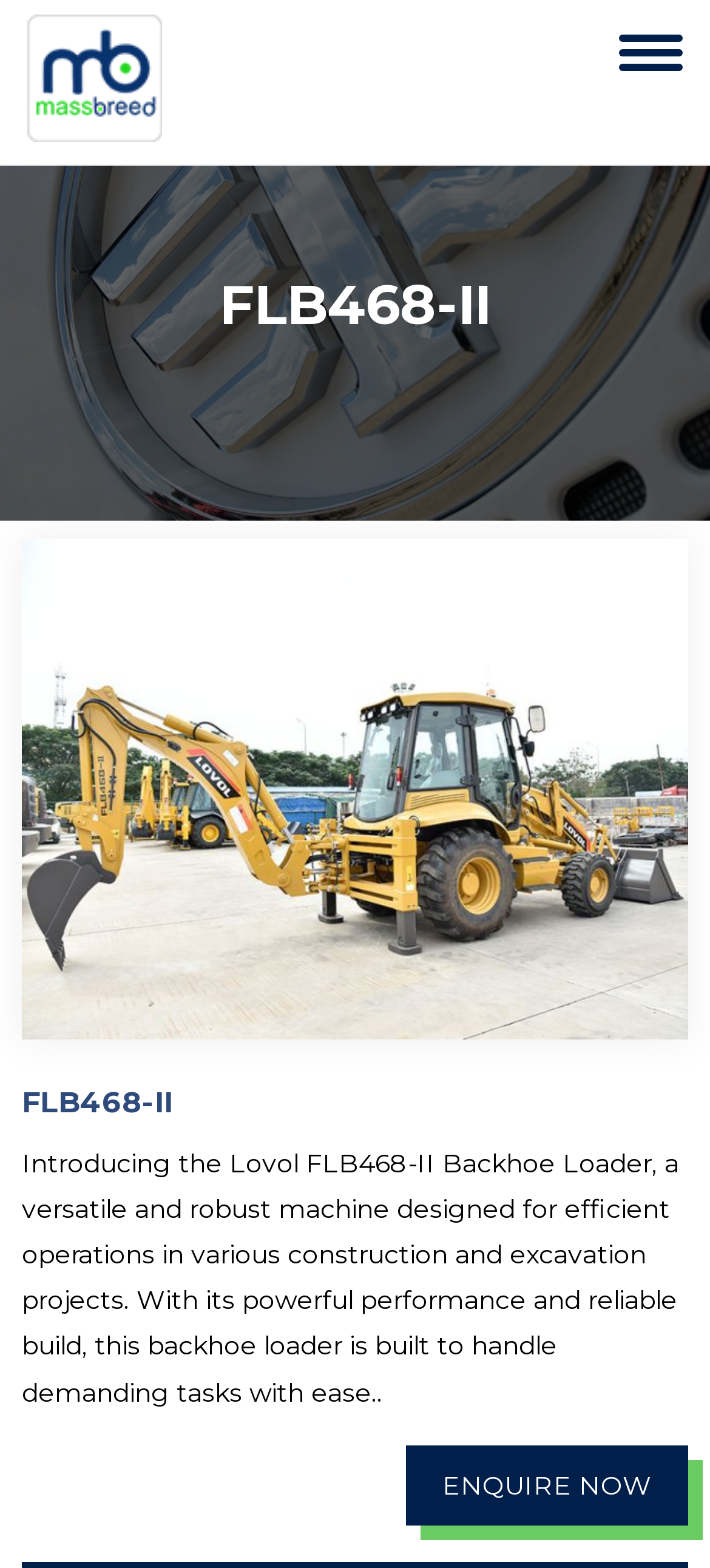What is the name of the backhoe loader?
Using the picture, provide a one-word or short phrase answer.

FLB468-II